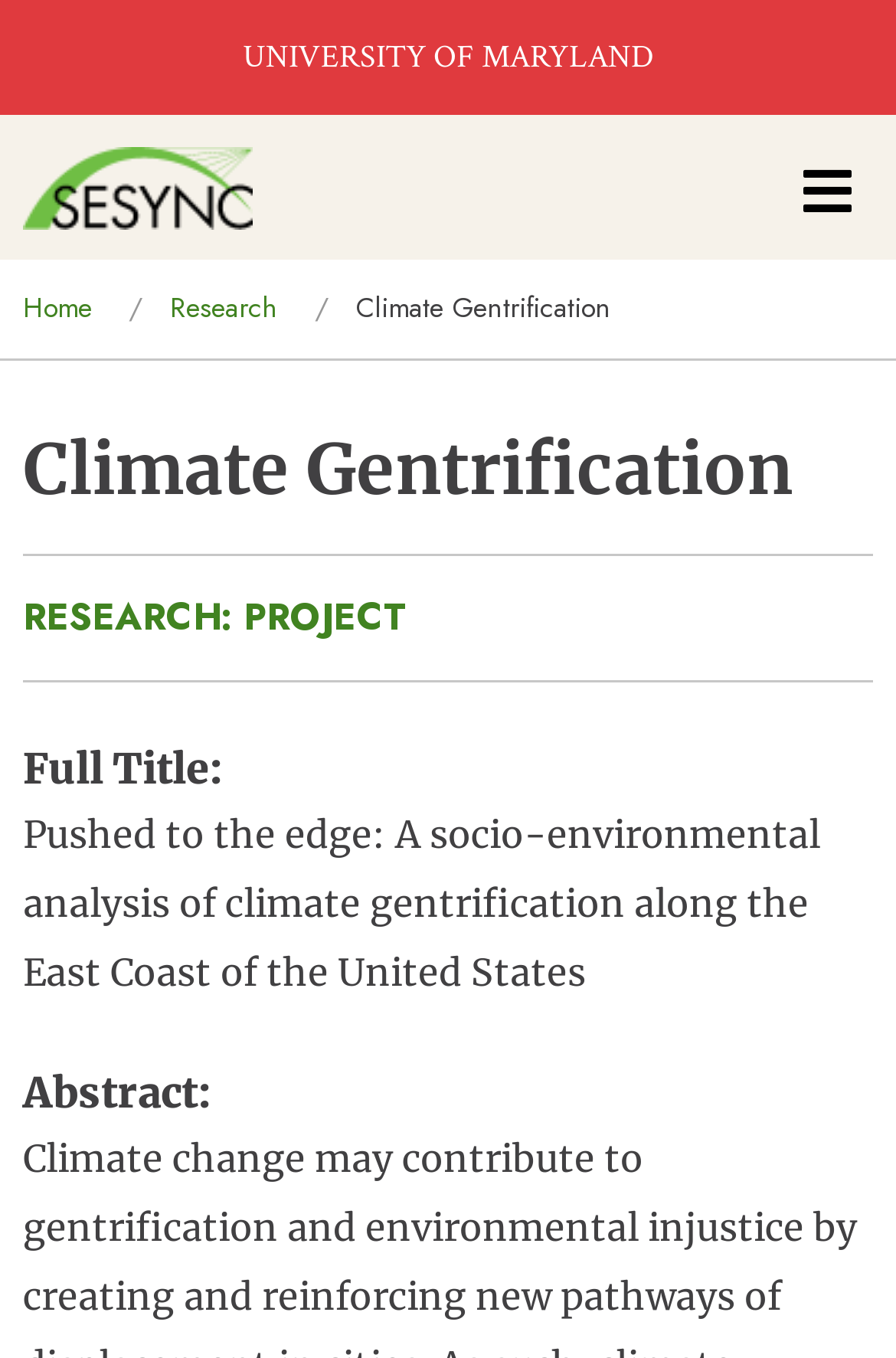How many sections are there under the main heading?
Based on the image, provide your answer in one word or phrase.

4